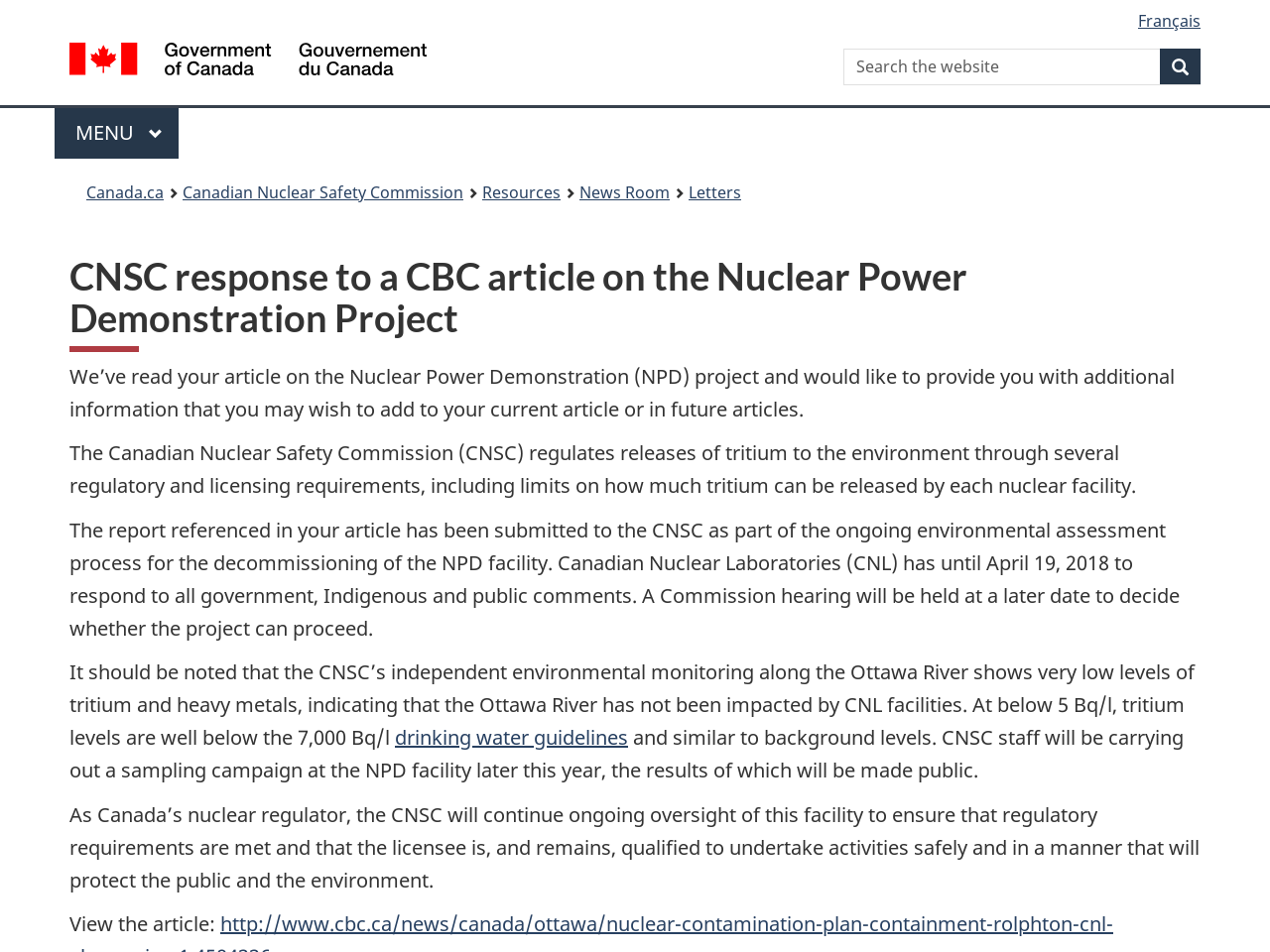Based on the element description: "Canada.ca", identify the UI element and provide its bounding box coordinates. Use four float numbers between 0 and 1, [left, top, right, bottom].

[0.068, 0.185, 0.129, 0.218]